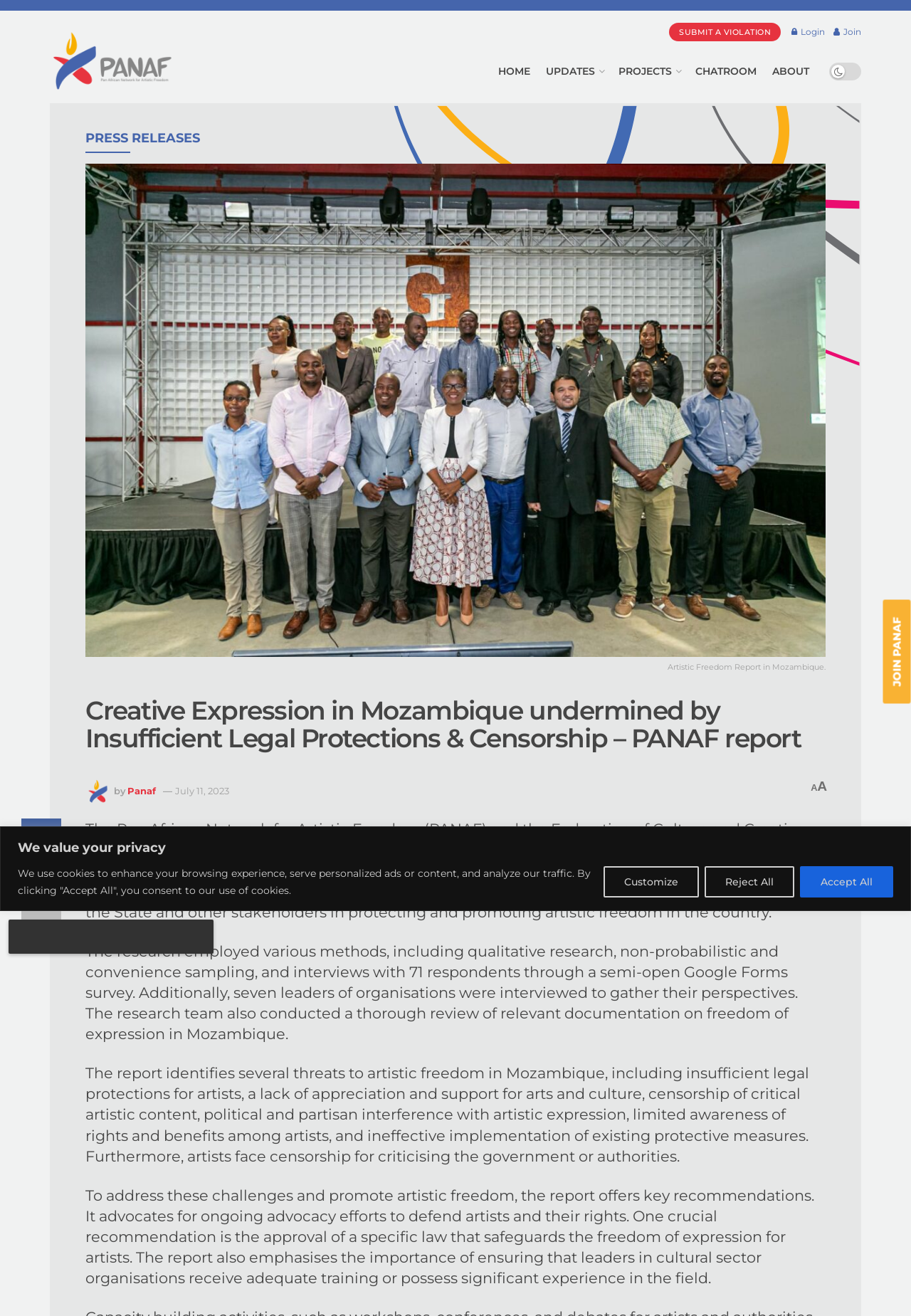Please find and give the text of the main heading on the webpage.

Creative Expression in Mozambique undermined by Insufficient Legal Protections & Censorship – PANAF report